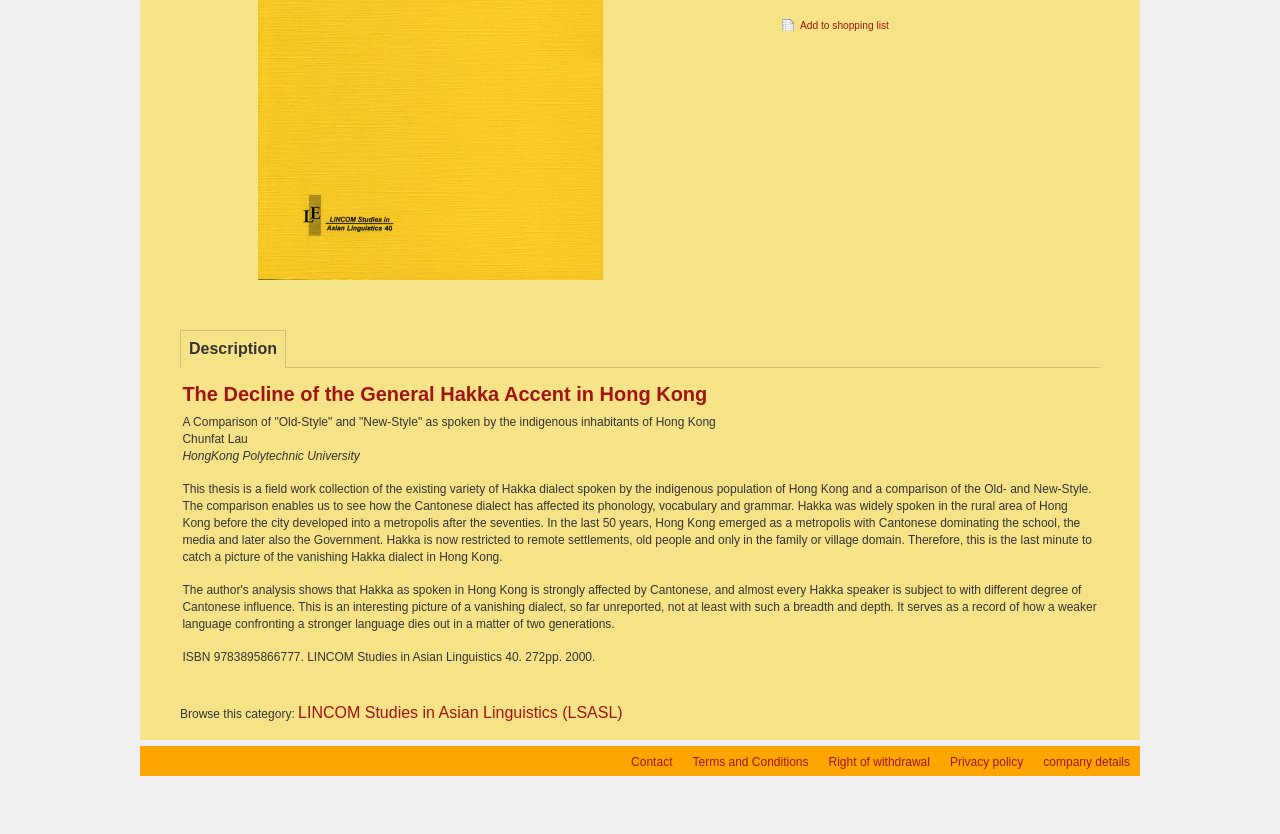Please predict the bounding box coordinates (top-left x, top-left y, bottom-right x, bottom-right y) for the UI element in the screenshot that fits the description: Pricing

None